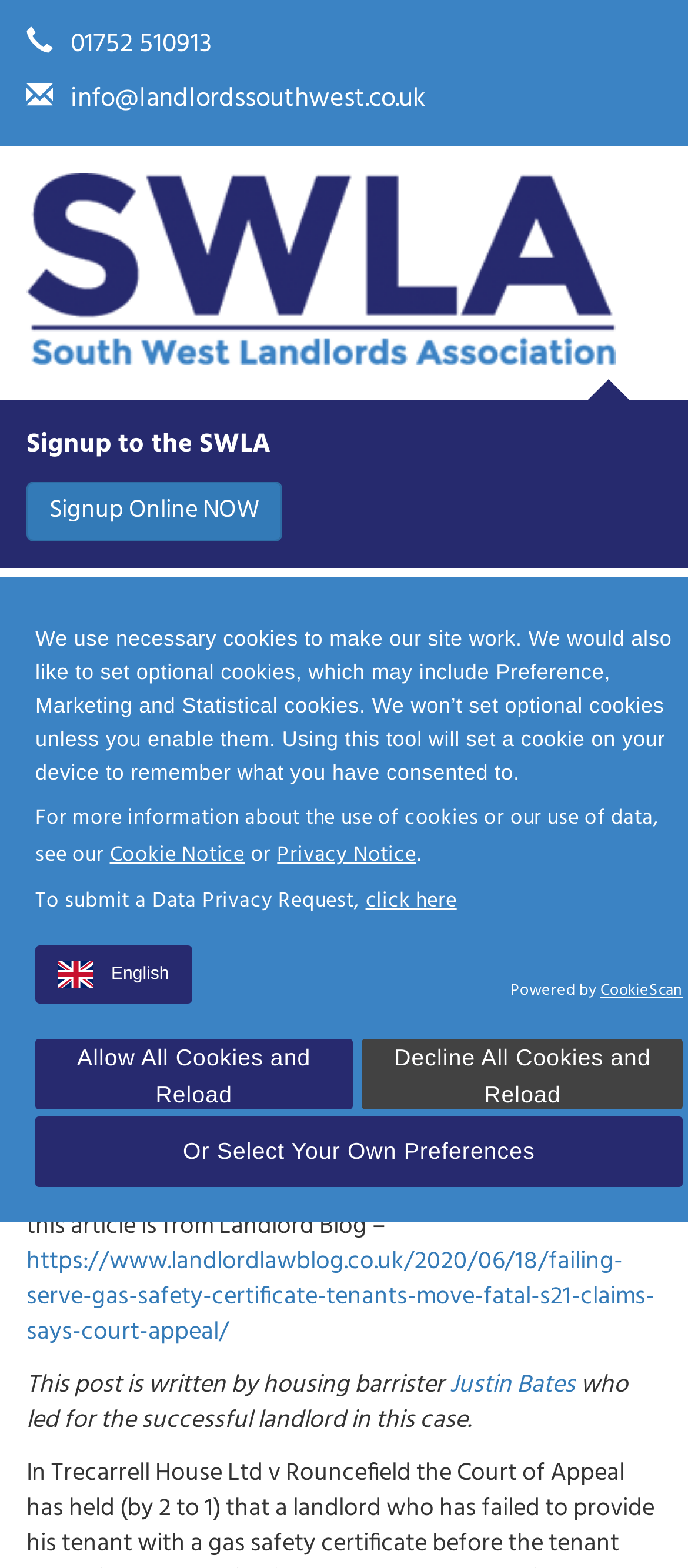Examine the image carefully and respond to the question with a detailed answer: 
Who is the author of the article on the webpage?

I found the author of the article by examining the static text elements on the webpage. The author's name is mentioned in the text as 'Justin Bates', who is described as a housing barrister.